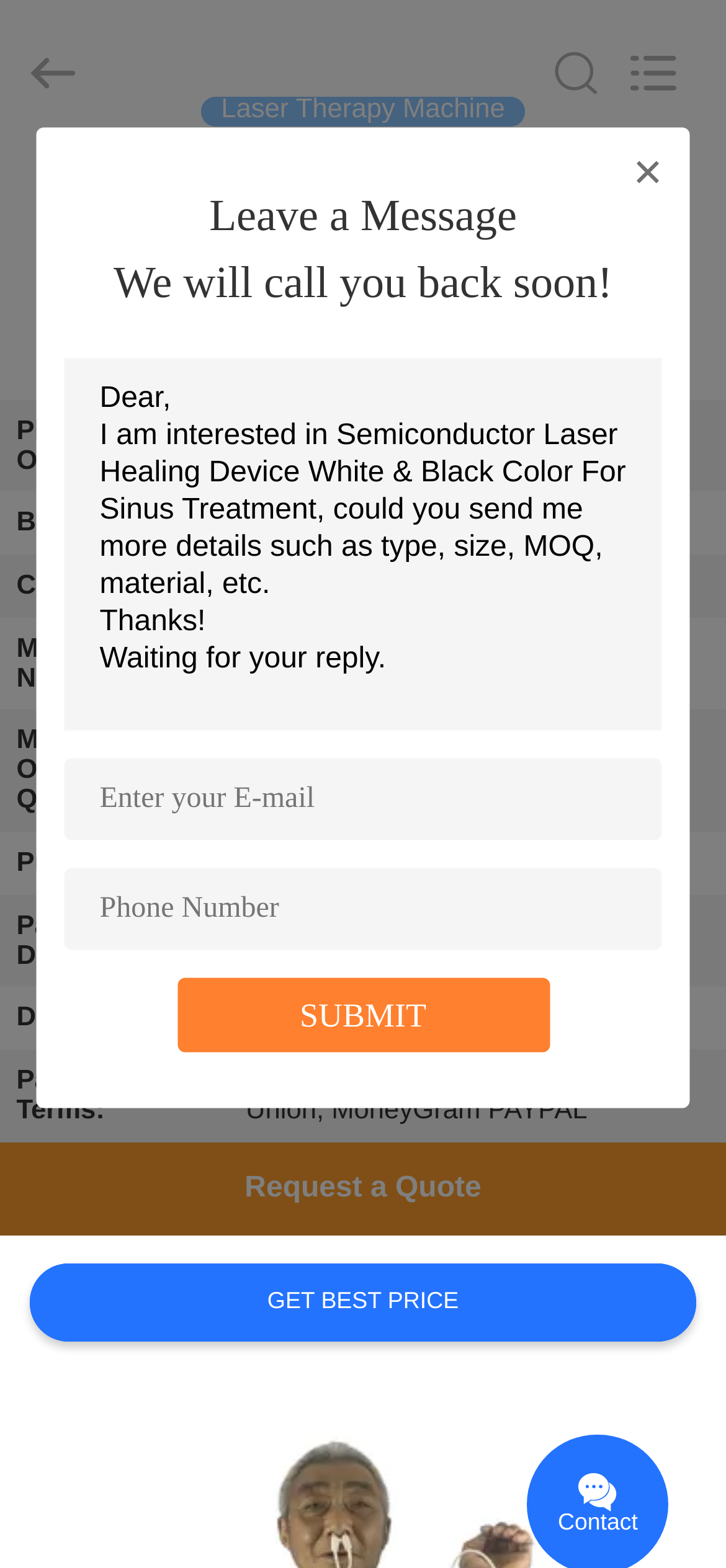Kindly provide the bounding box coordinates of the section you need to click on to fulfill the given instruction: "Leave a message".

[0.288, 0.123, 0.712, 0.154]